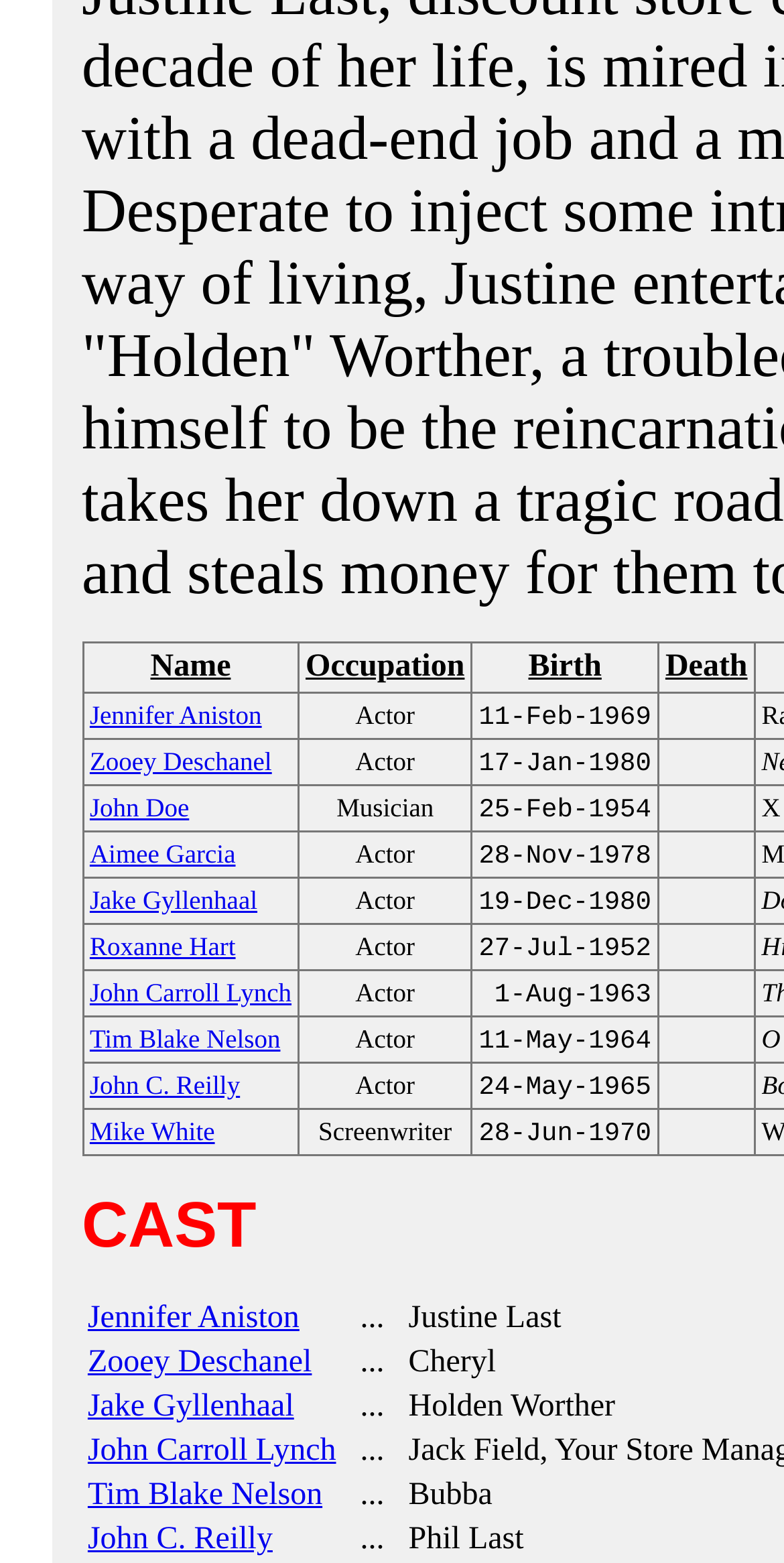Show the bounding box coordinates for the HTML element as described: "Roxanne Hart".

[0.114, 0.594, 0.3, 0.616]